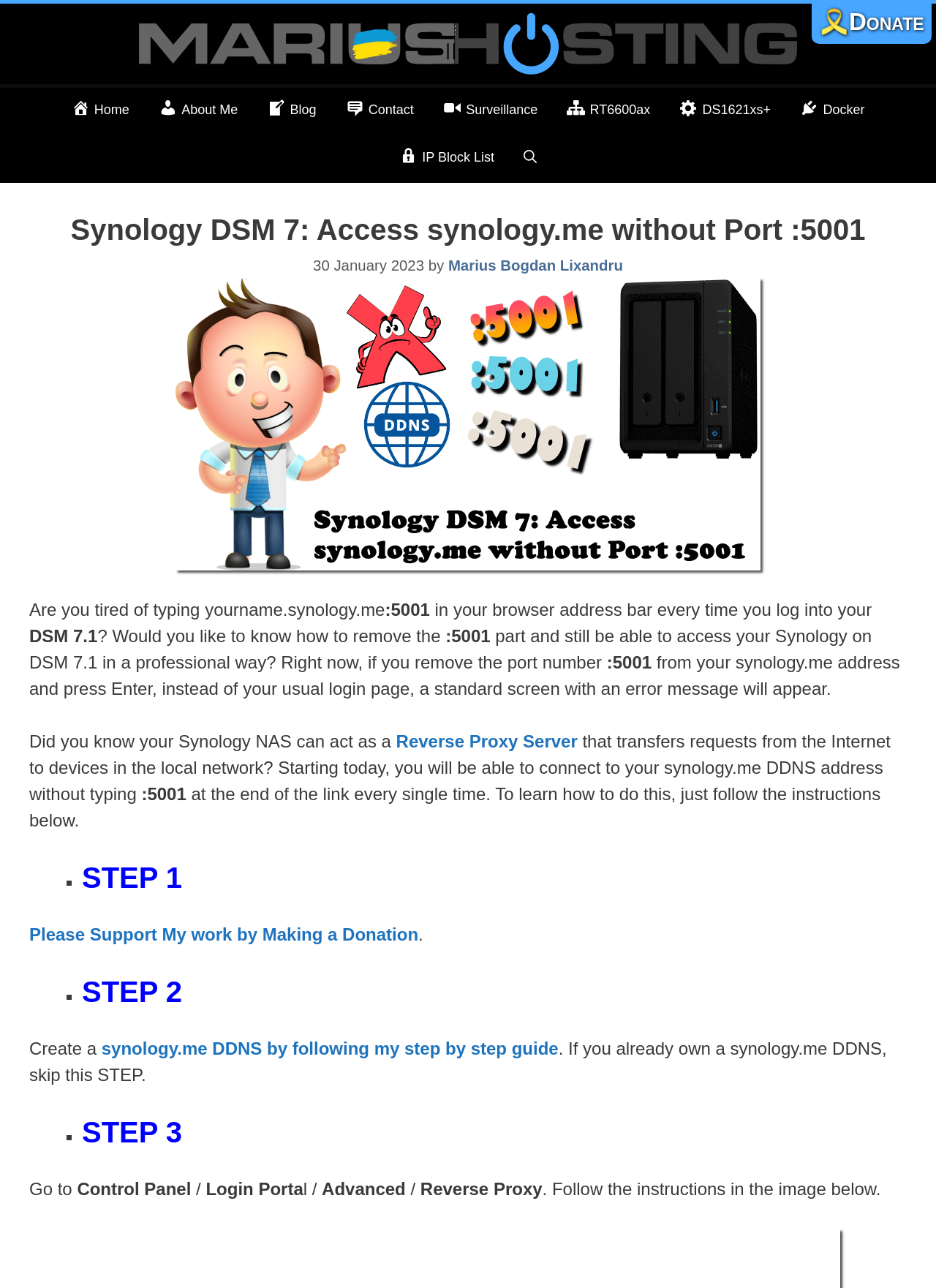Offer an in-depth caption of the entire webpage.

This webpage is a tutorial guide on how to access Synology DSM 7.2 via synology.me DDNS without port :5001. At the top, there is a banner with a link to "Marius Hosting" and an image of the same name. Below the banner, there is a navigation menu with links to "Home", "About Me", "Blog", "Contact", "Surveillance", "RT6600ax", "DS1621xs+", "Docker", and "IP Block List". 

On the left side, there is a heading that reads "Synology DSM 7: Access synology.me without Port :5001" followed by a time stamp "30 January 2023" and the author's name "Marius Bogdan Lixandru". Below the heading, there is an image related to the topic.

The main content of the webpage is divided into several sections. The first section explains the problem of having to type ":5001" at the end of the synology.me address every time you log in. The second section introduces the concept of a Reverse Proxy Server and how it can be used to access the Synology NAS without typing ":5001".

The tutorial is then divided into three steps. STEP 1 is not explicitly described, but it is followed by STEP 2, which guides the user to create a synology.me DDNS by following a step-by-step guide. STEP 3 instructs the user to go to the Control Panel, specifically the Login Portal/Advanced/Reverse Proxy section, and follow the instructions in the image below.

Throughout the webpage, there are several links to other resources, including a link to donate to the author's work.